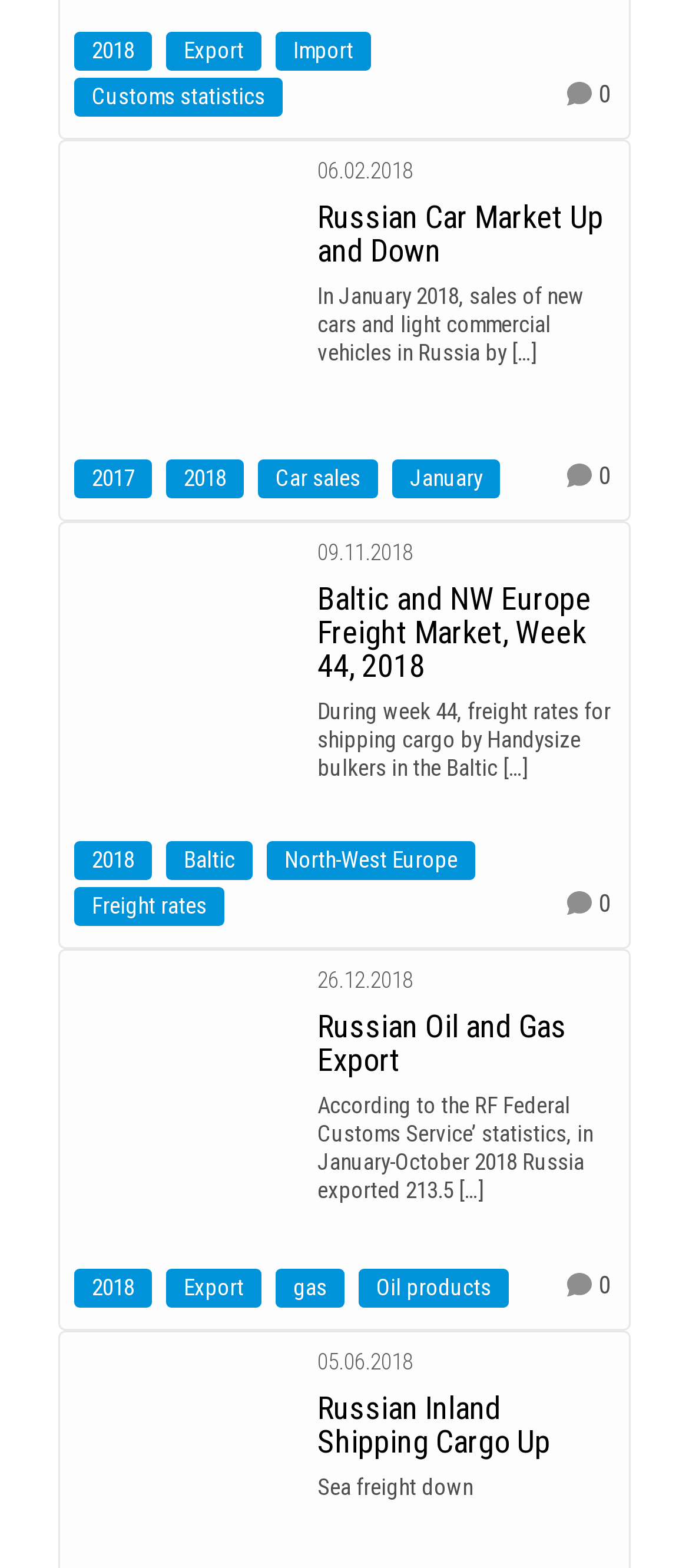Given the element description "Russian Oil and Gas Export", identify the bounding box of the corresponding UI element.

[0.461, 0.642, 0.822, 0.687]